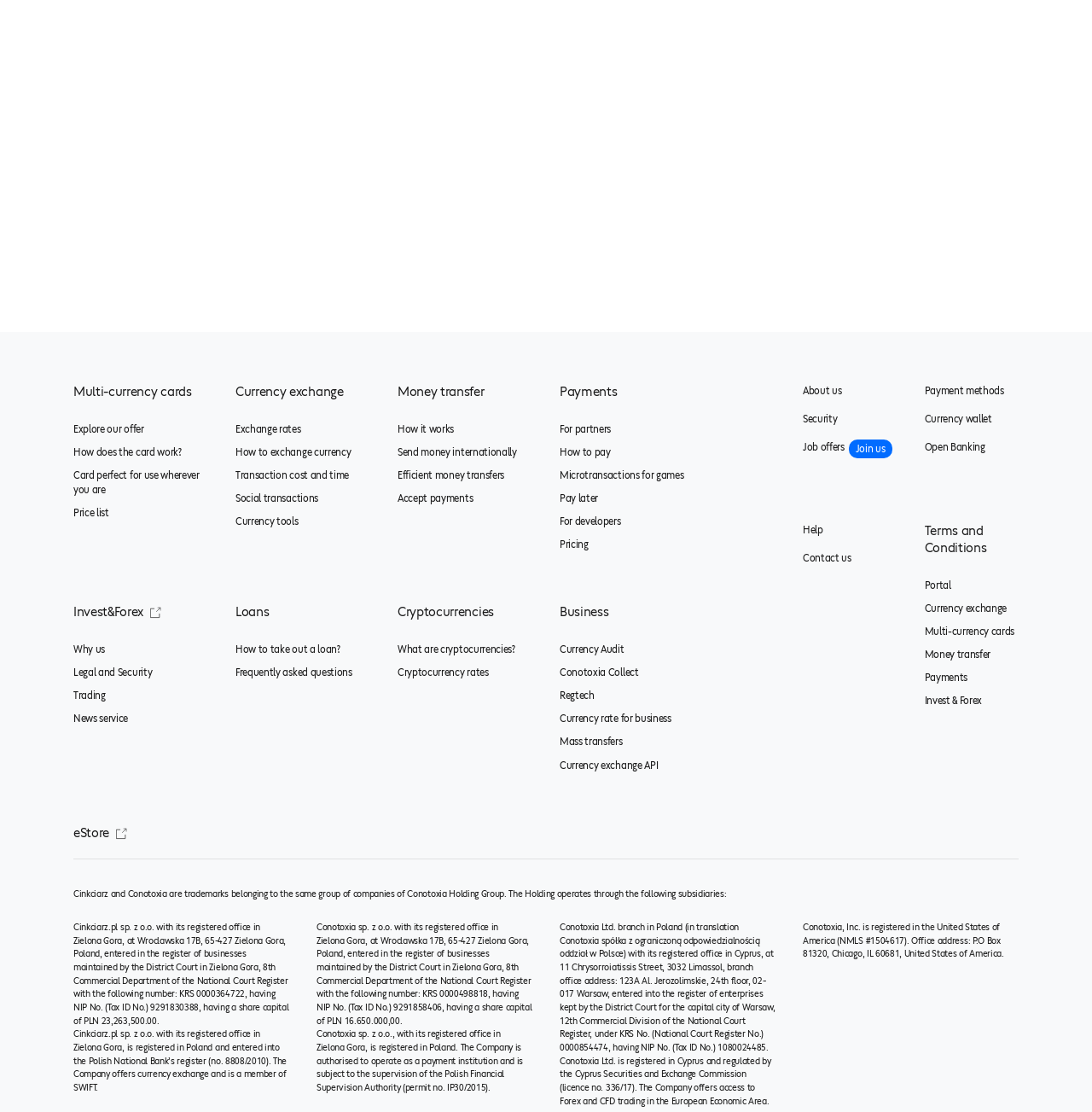Kindly determine the bounding box coordinates for the clickable area to achieve the given instruction: "View Galery image4".

None